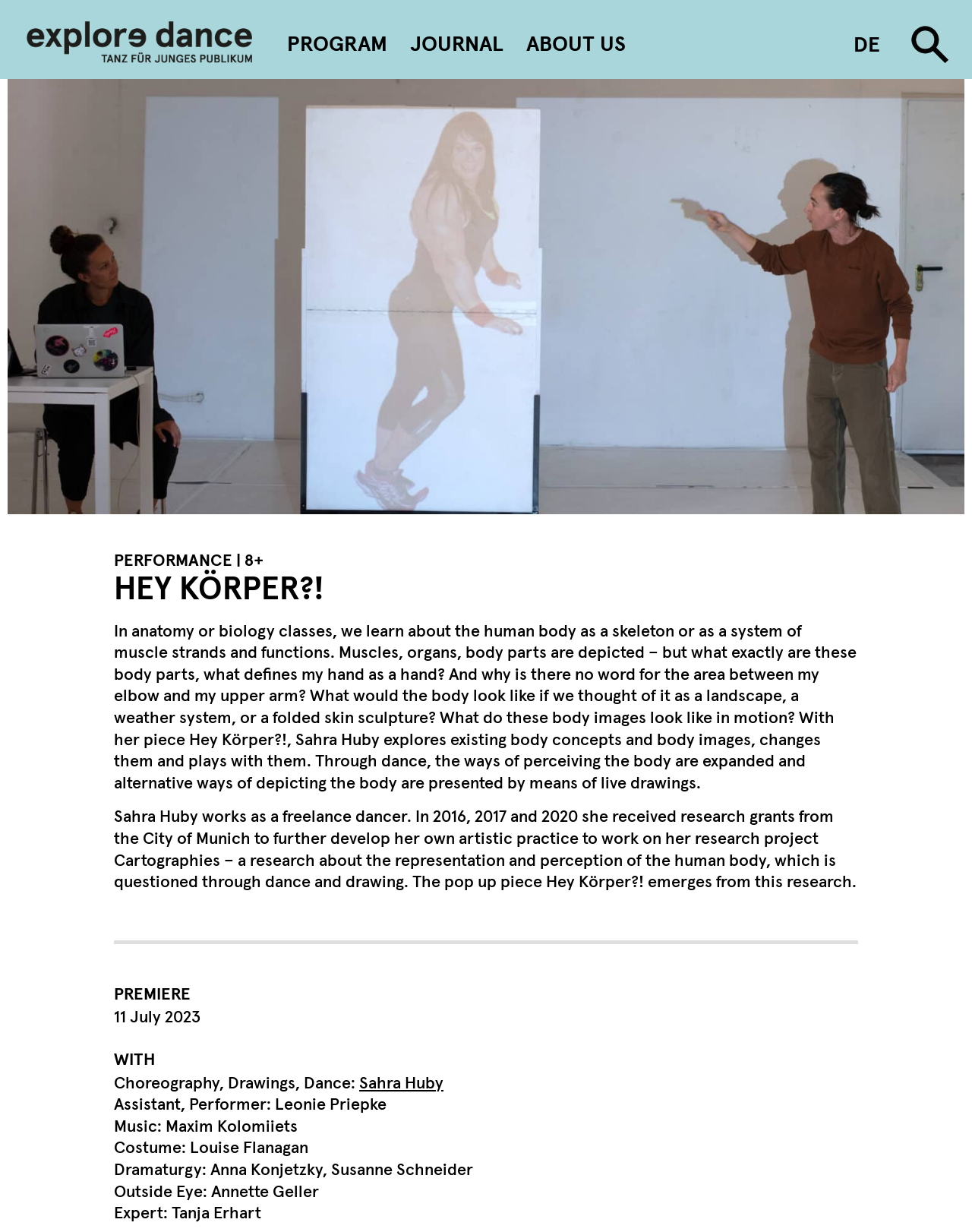Create an elaborate caption that covers all aspects of the webpage.

The webpage is about Sahra Huby's dance performance, "Hey Körper?!" (Hey Body?!). At the top, there is a logo with the text "explore dance" and an image with the same text. Below this, there are four main navigation links: "PROGRAM", "JOURNAL", "ABOUT US", and a language selection link "DE".

On the main content area, there is a large image that takes up most of the screen. On top of this image, there are several headings and paragraphs of text. The main heading "PERFORMANCE | 8+" is followed by a subheading "HEY KÖRPER?!" and a long paragraph of text that describes the performance. The text explains that the performance explores existing body concepts and body images, and presents alternative ways of depicting the body through dance and live drawings.

Below this, there are several sections of text that provide more information about the performance. The "PREMIERE" section announces the premiere date of July 11, 2023. The "WITH" section lists the credits for the performance, including the choreographer, dancers, assistant, music composer, costume designer, dramaturgs, outside eye, and expert.

There are a total of 5 images on the page, including the logo, the background image, and three other images that are not explicitly described. The overall layout is organized, with clear headings and concise text that provides information about the performance.